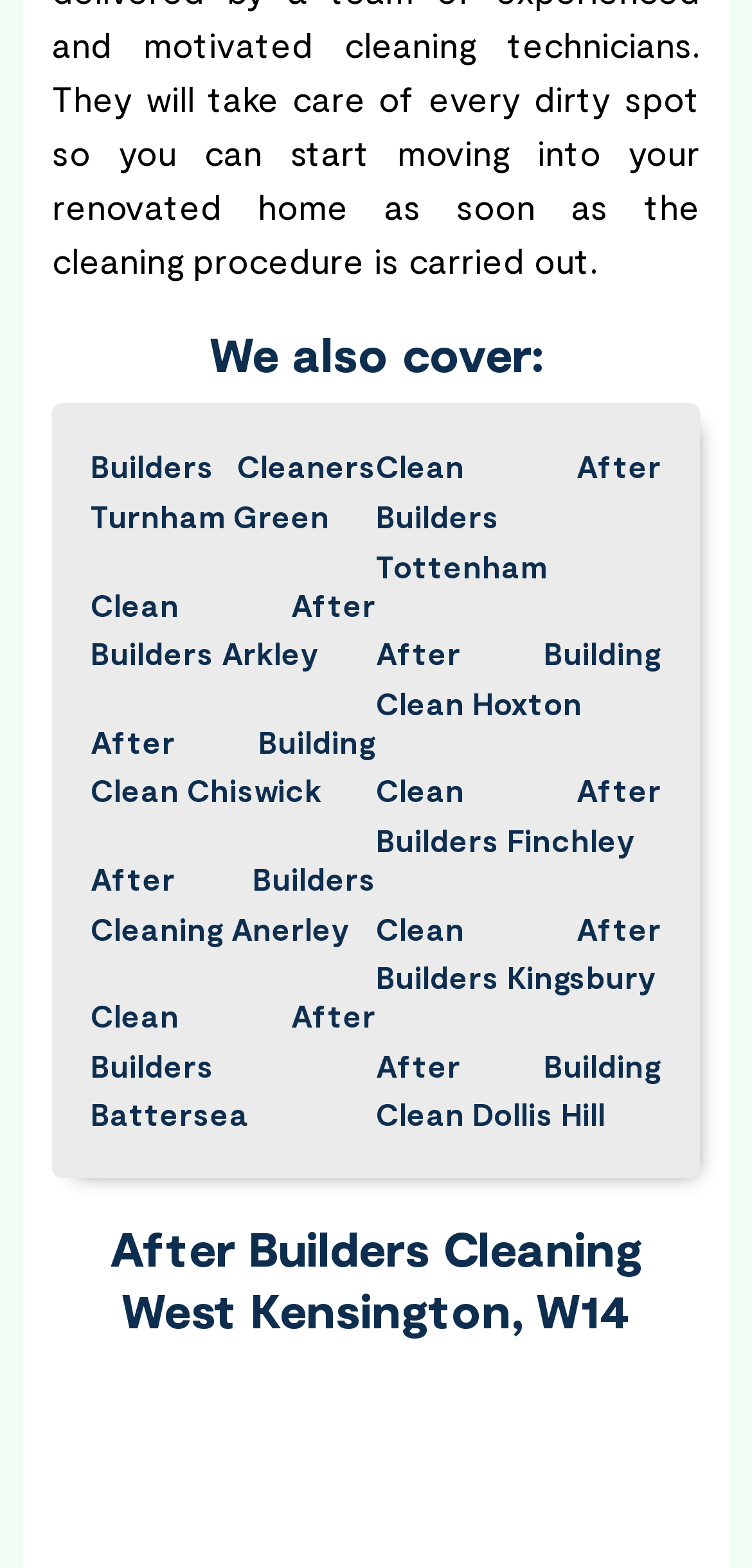Pinpoint the bounding box coordinates of the area that must be clicked to complete this instruction: "Explore 'Clean After Builders Tottenham'".

[0.5, 0.282, 0.879, 0.377]